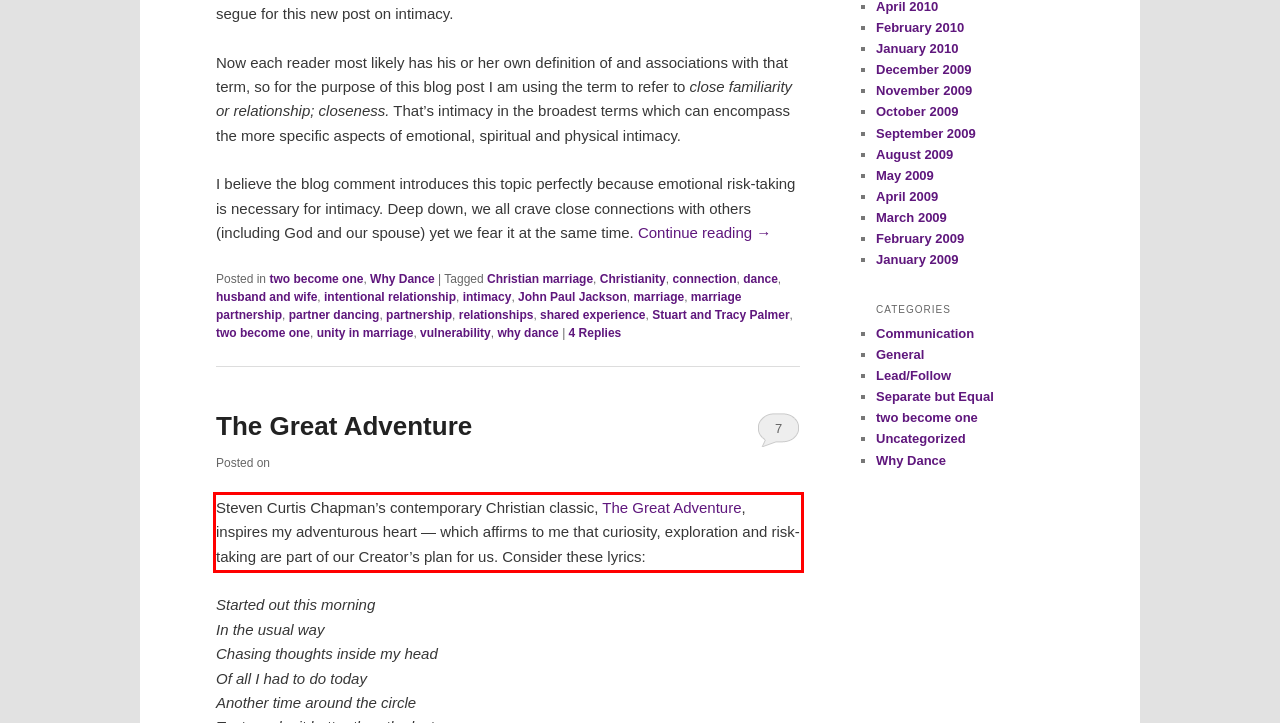With the provided screenshot of a webpage, locate the red bounding box and perform OCR to extract the text content inside it.

Steven Curtis Chapman’s contemporary Christian classic, The Great Adventure, inspires my adventurous heart — which affirms to me that curiosity, exploration and risk-taking are part of our Creator’s plan for us. Consider these lyrics: